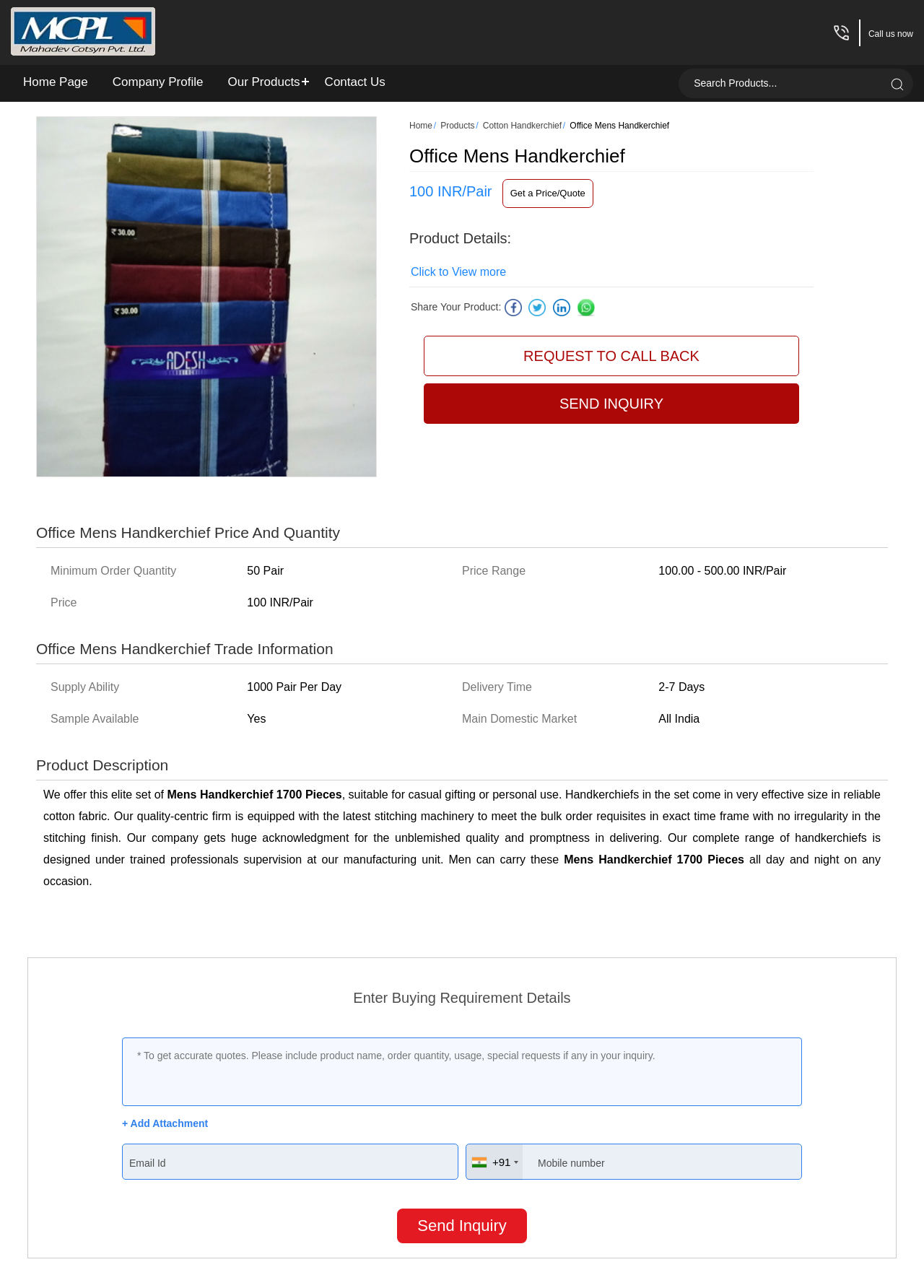What is the price range?
Provide a one-word or short-phrase answer based on the image.

100.00 - 500.00 INR/Pair